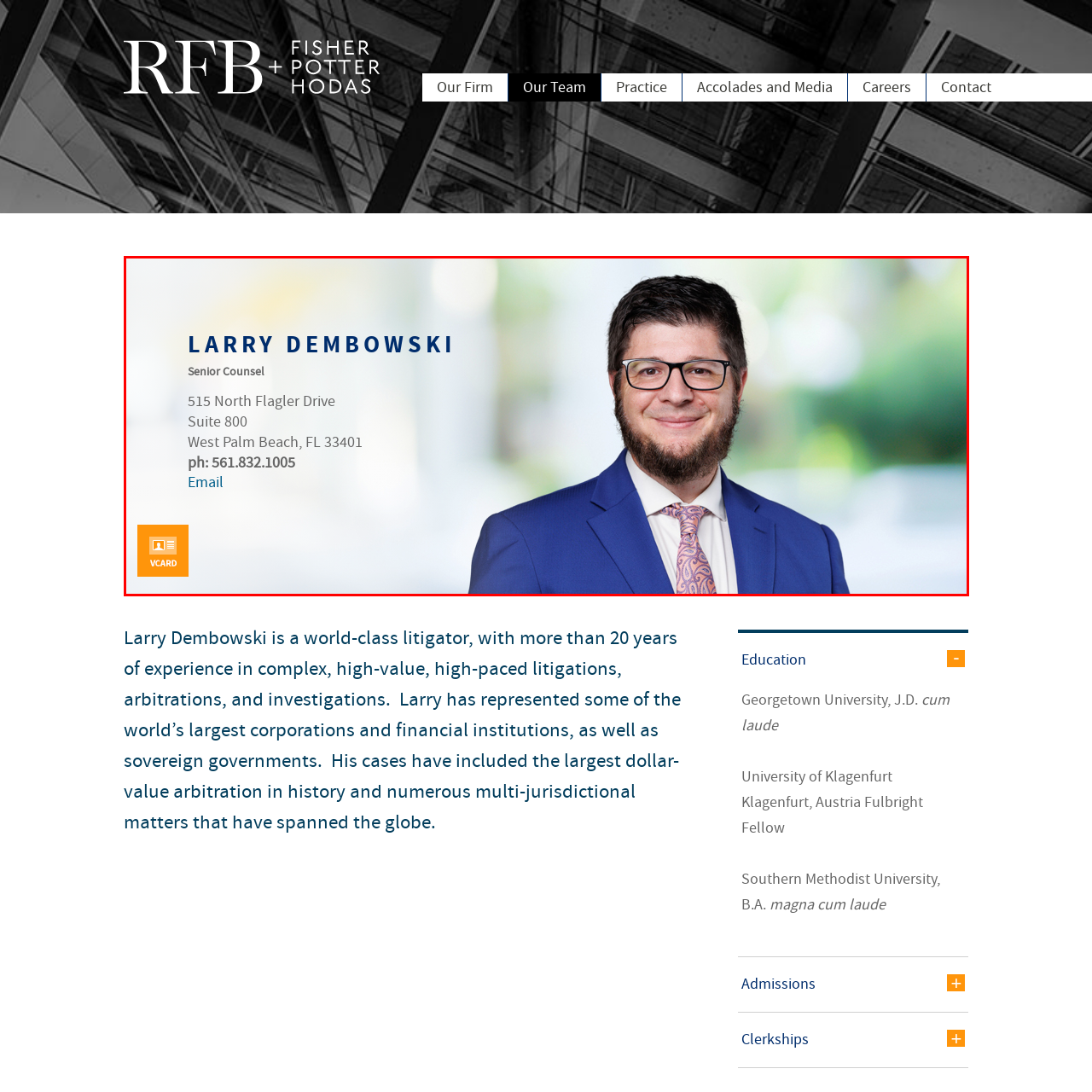What is the city where Larry Dembowski's office is located?
Pay attention to the image part enclosed by the red bounding box and answer the question using a single word or a short phrase.

West Palm Beach